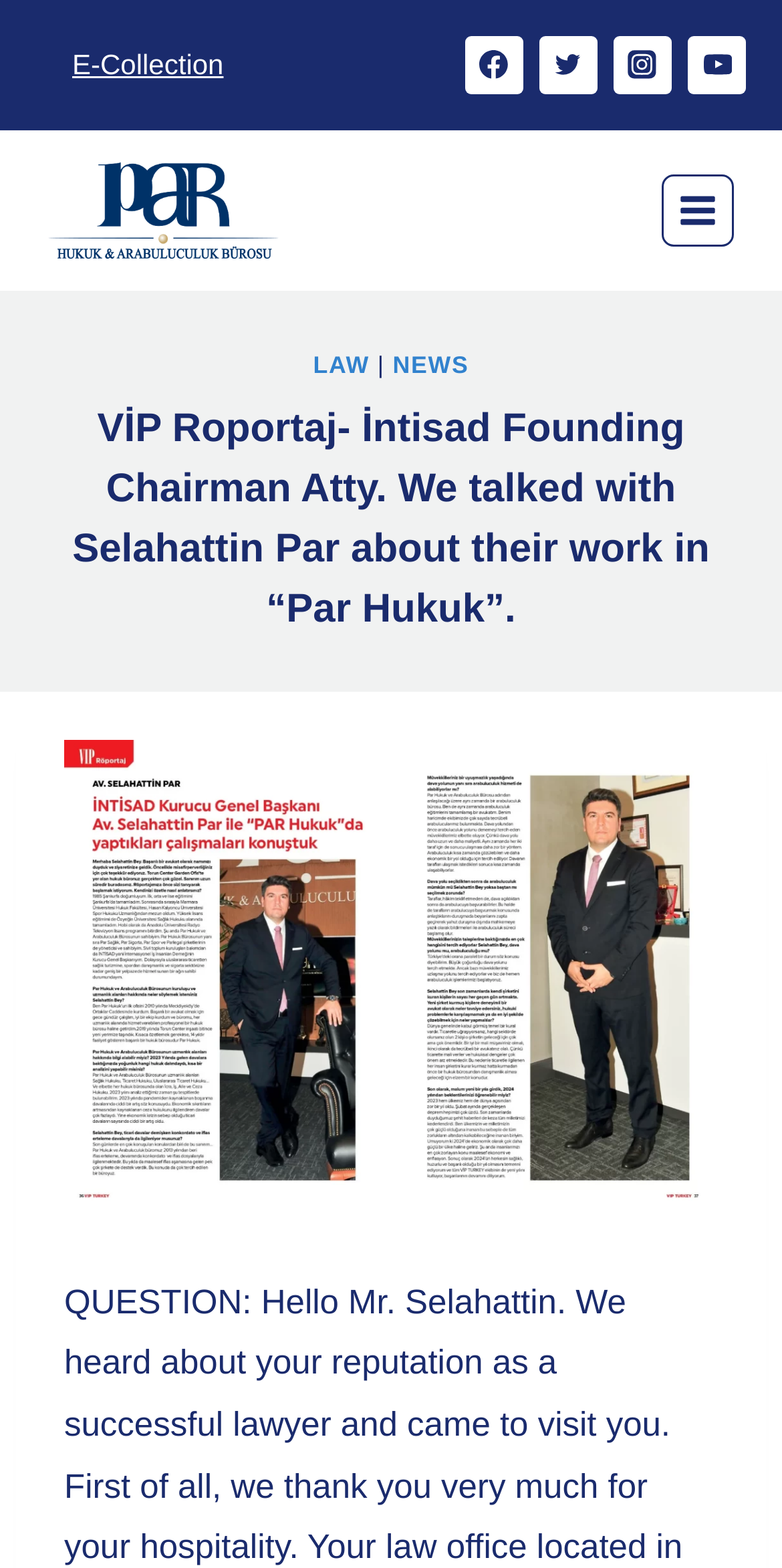Determine the main headline from the webpage and extract its text.

VİP Roportaj- İntisad Founding Chairman Atty. We talked with Selahattin Par about their work in “Par Hukuk”.